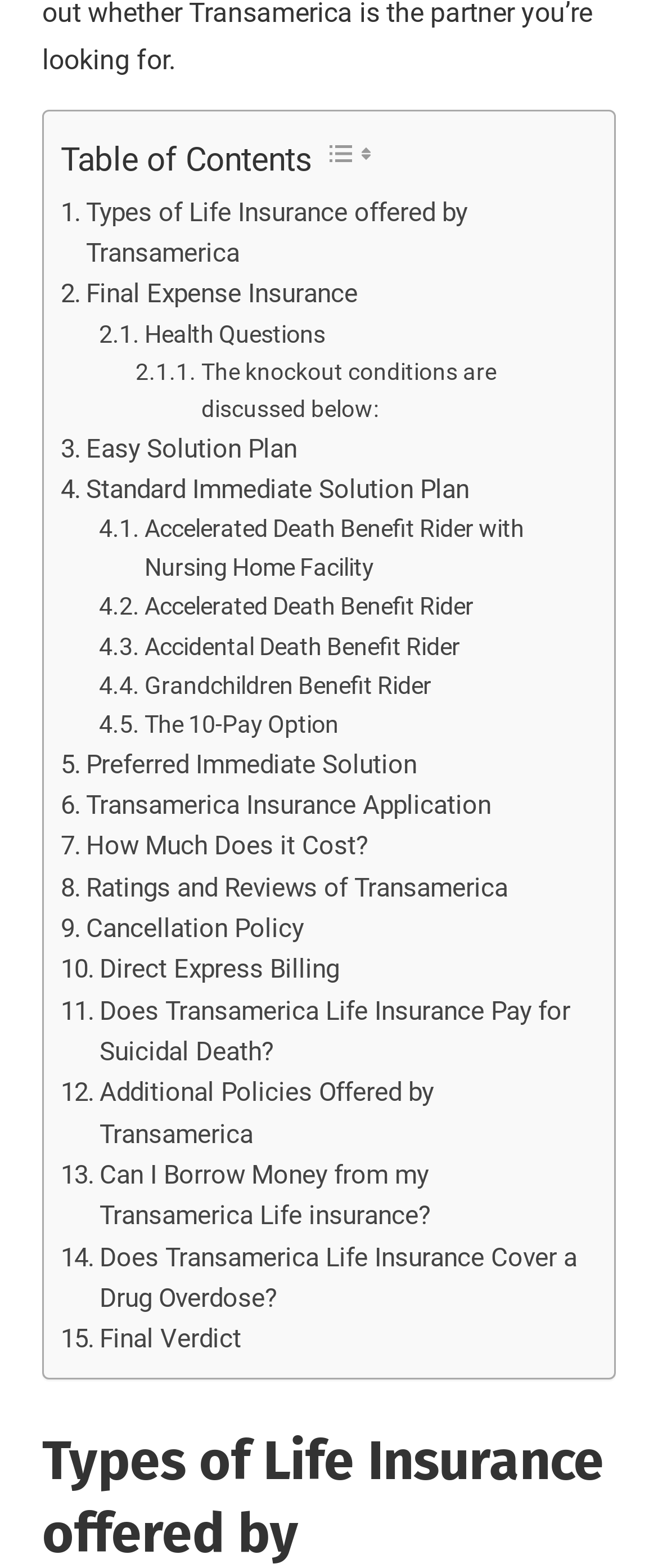How many links are related to insurance plans?
Answer the question using a single word or phrase, according to the image.

10